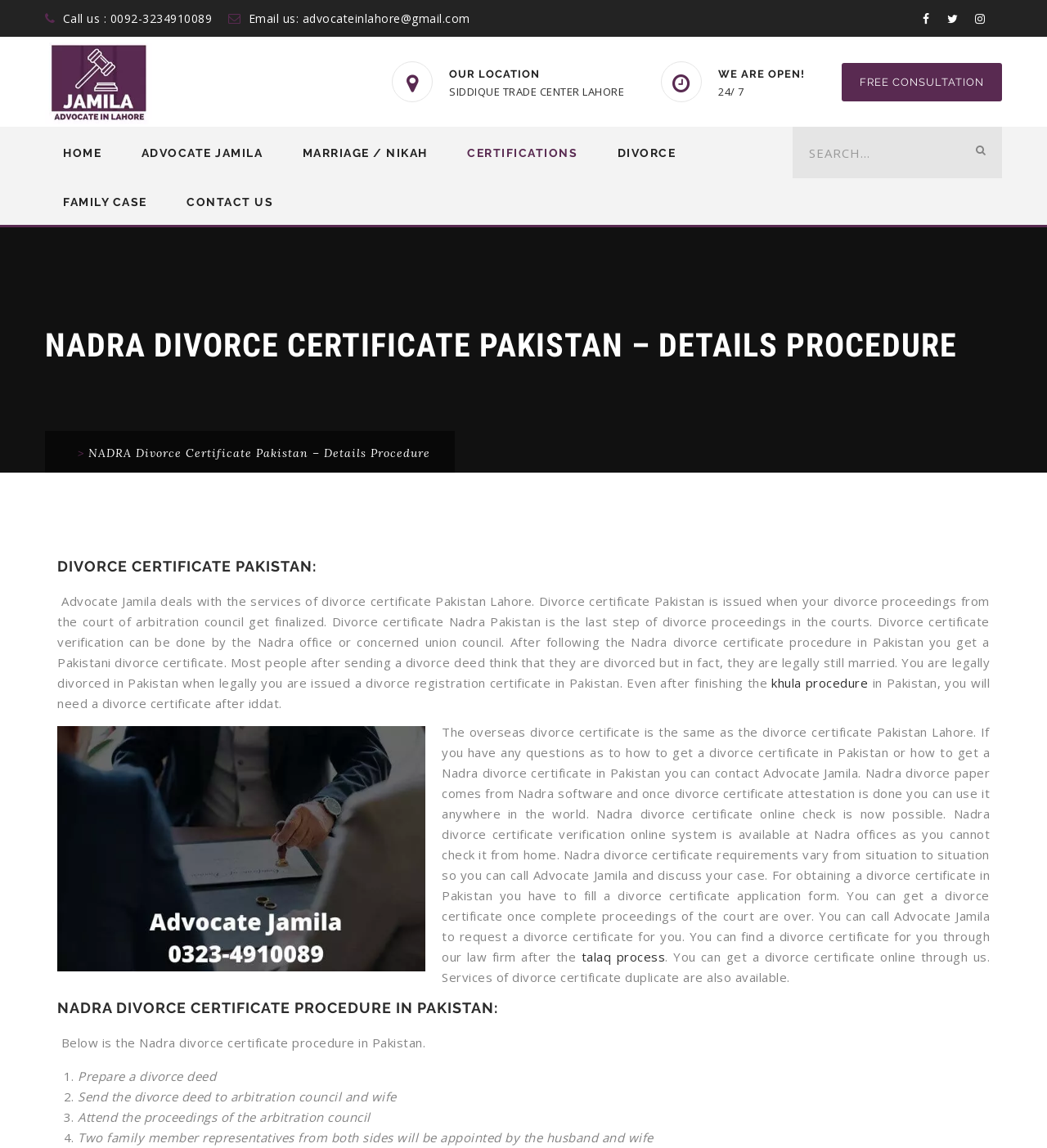Provide a single word or phrase to answer the given question: 
What is the location of the office?

SIDDIQUE TRADE CENTER LAHORE